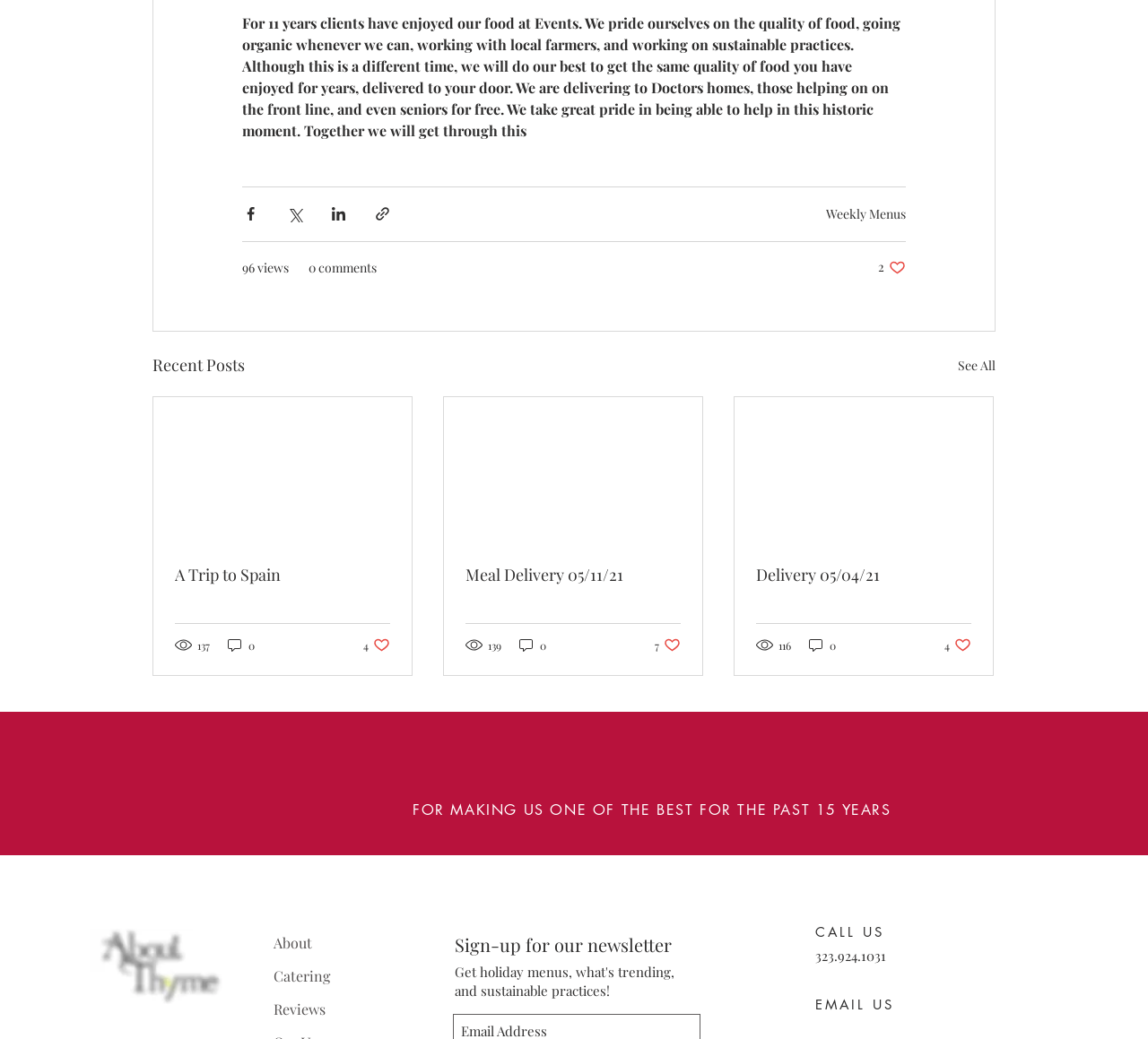What is the phone number to call?
Could you give a comprehensive explanation in response to this question?

The phone number is displayed at the bottom of the webpage, next to the text 'CALL US'.